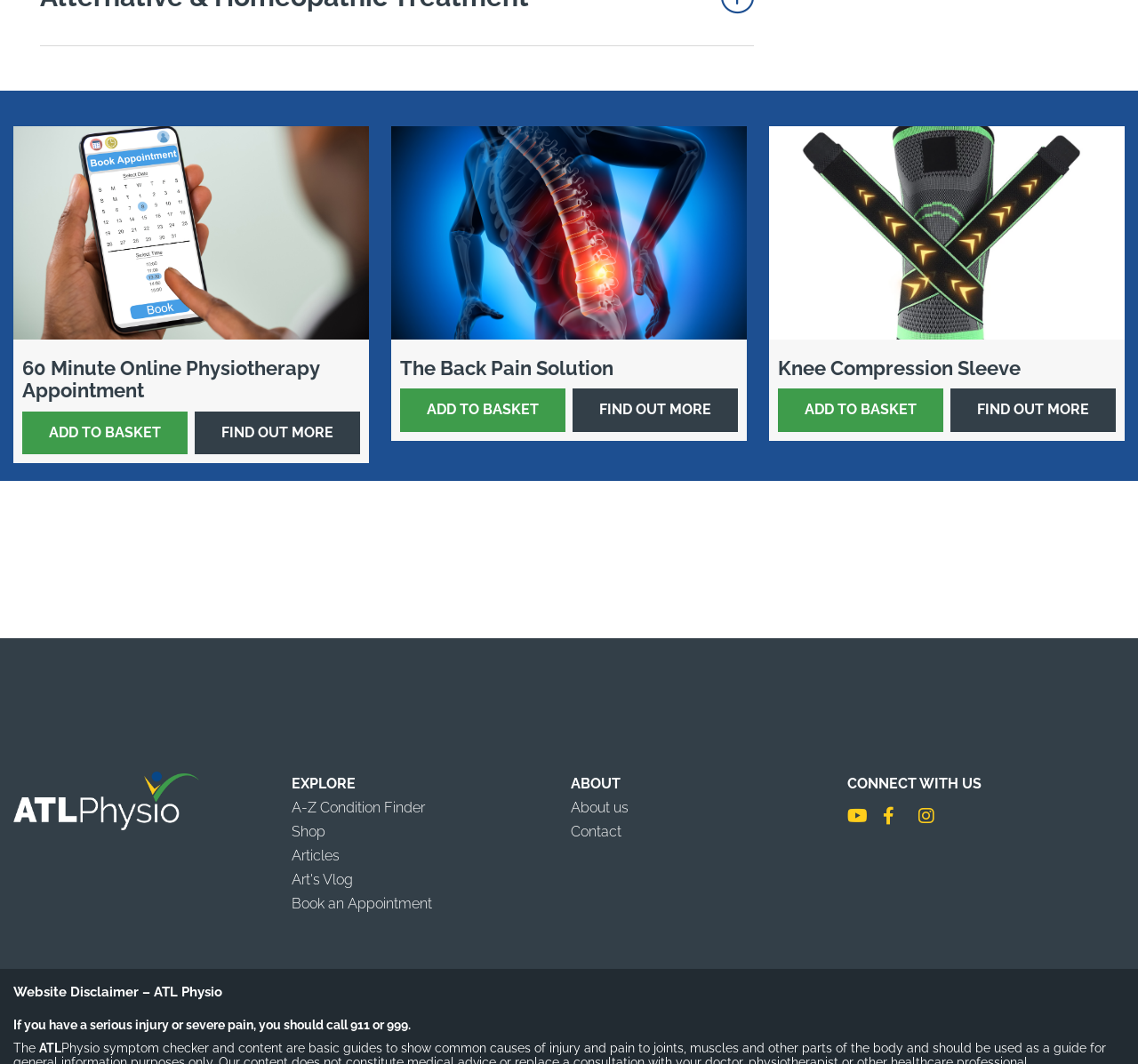Identify the bounding box coordinates of the clickable region required to complete the instruction: "Book an online physiotherapy appointment". The coordinates should be given as four float numbers within the range of 0 and 1, i.e., [left, top, right, bottom].

[0.02, 0.386, 0.165, 0.427]